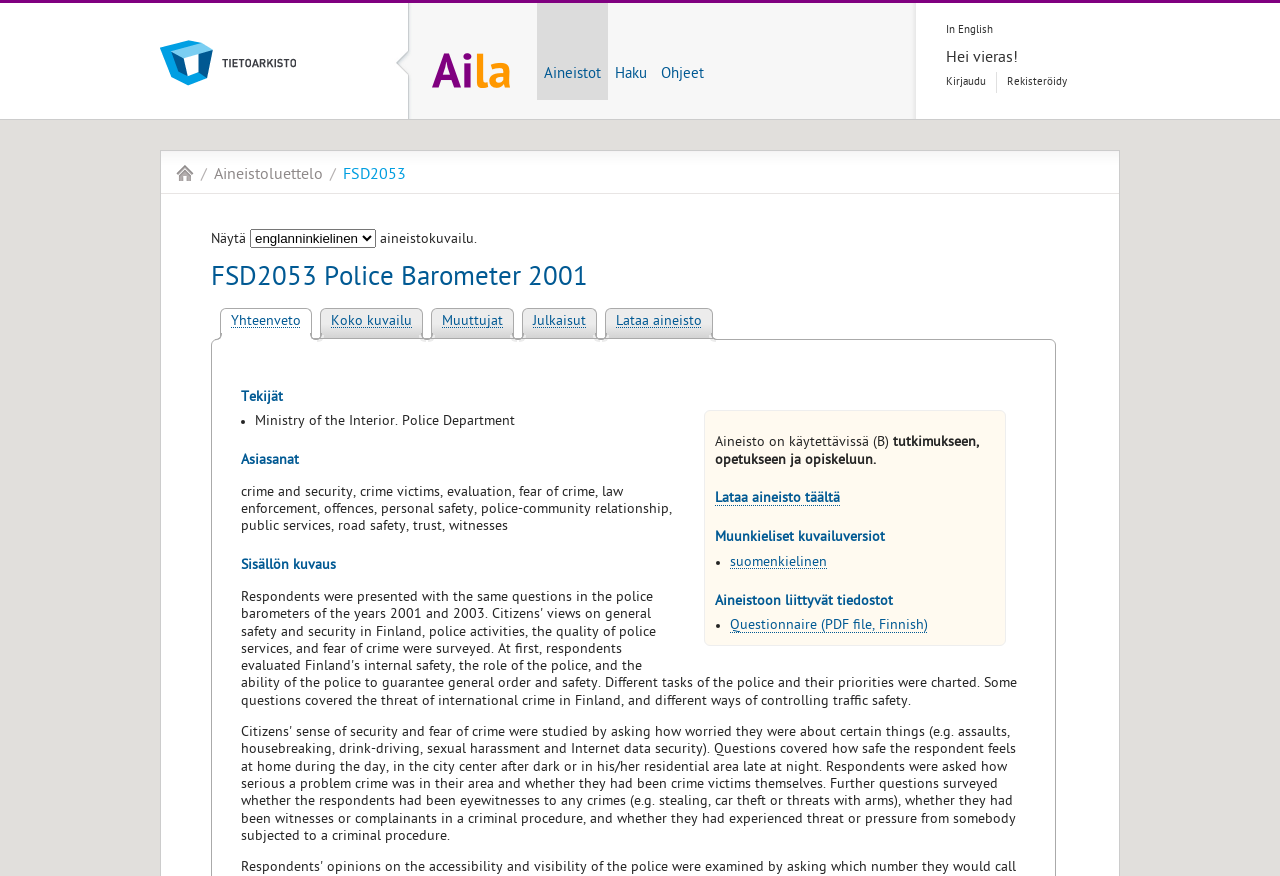Please specify the bounding box coordinates of the clickable region to carry out the following instruction: "Download aineisto from Lataa aineisto täältä". The coordinates should be four float numbers between 0 and 1, in the format [left, top, right, bottom].

[0.559, 0.561, 0.656, 0.58]